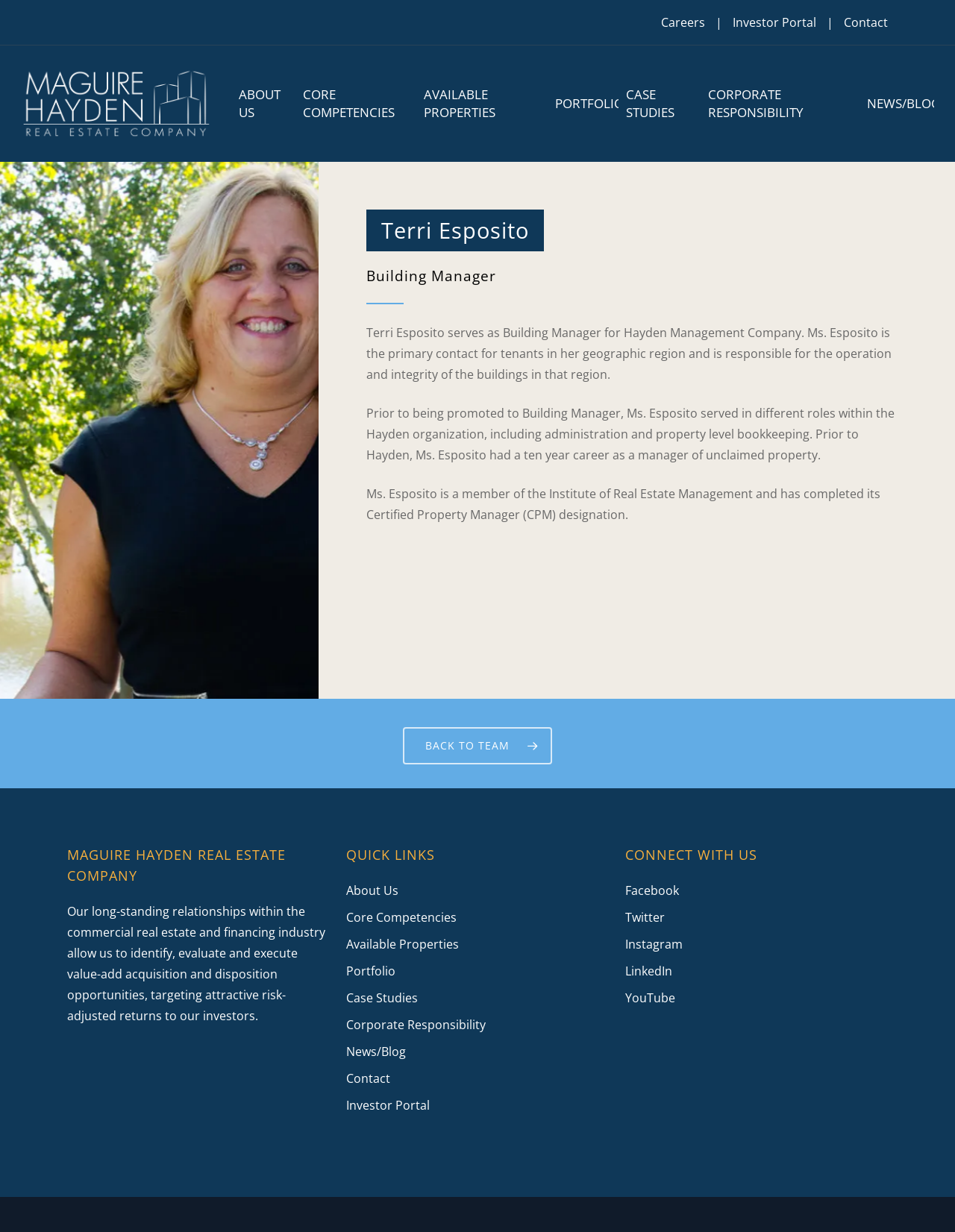Determine the bounding box coordinates for the clickable element to execute this instruction: "Contact Maguire Hayden Real Estate Company". Provide the coordinates as four float numbers between 0 and 1, i.e., [left, top, right, bottom].

[0.884, 0.012, 0.93, 0.025]